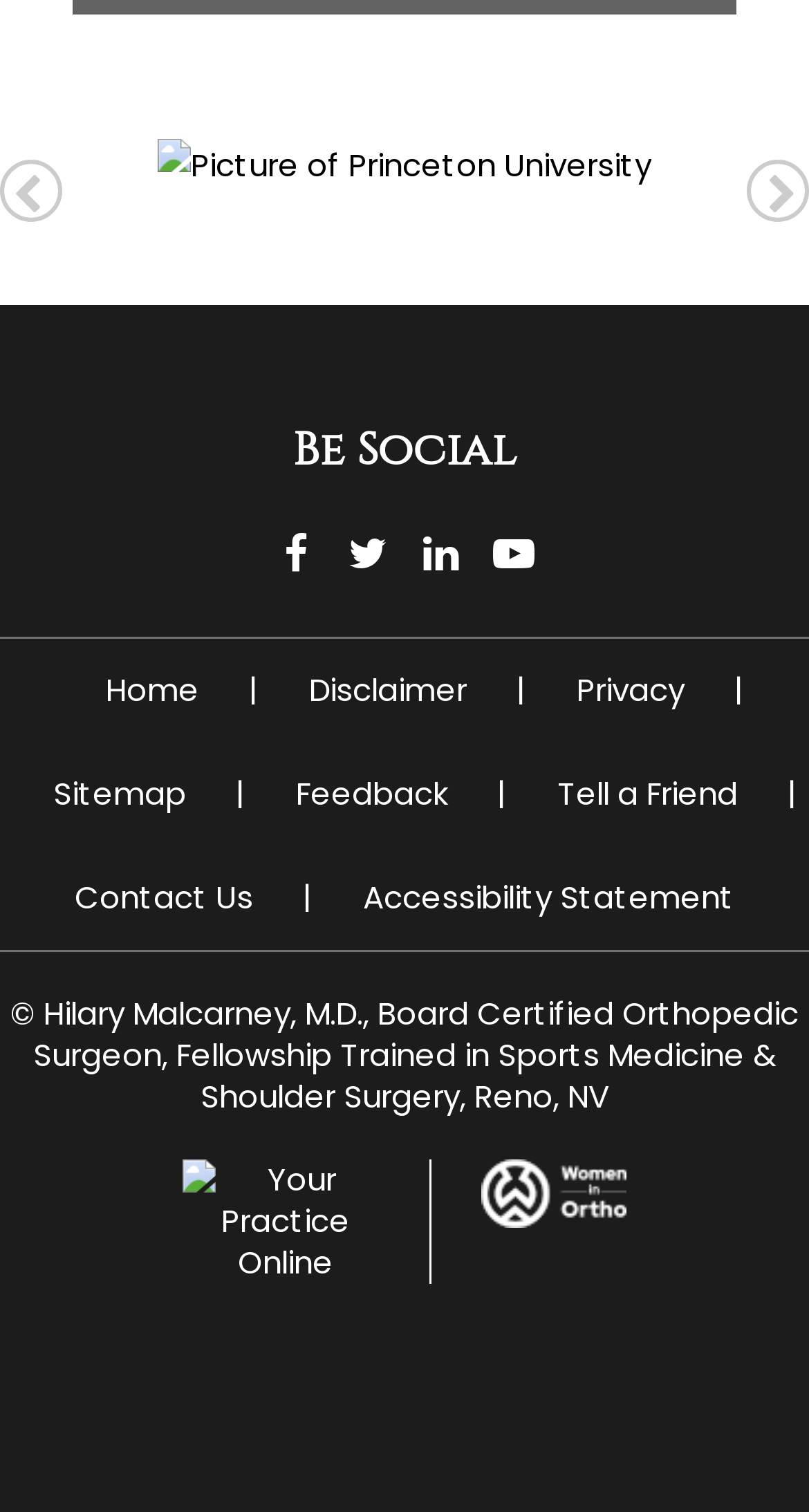Determine the bounding box coordinates of the section to be clicked to follow the instruction: "Visit Your Practice Online". The coordinates should be given as four float numbers between 0 and 1, formatted as [left, top, right, bottom].

[0.226, 0.792, 0.479, 0.821]